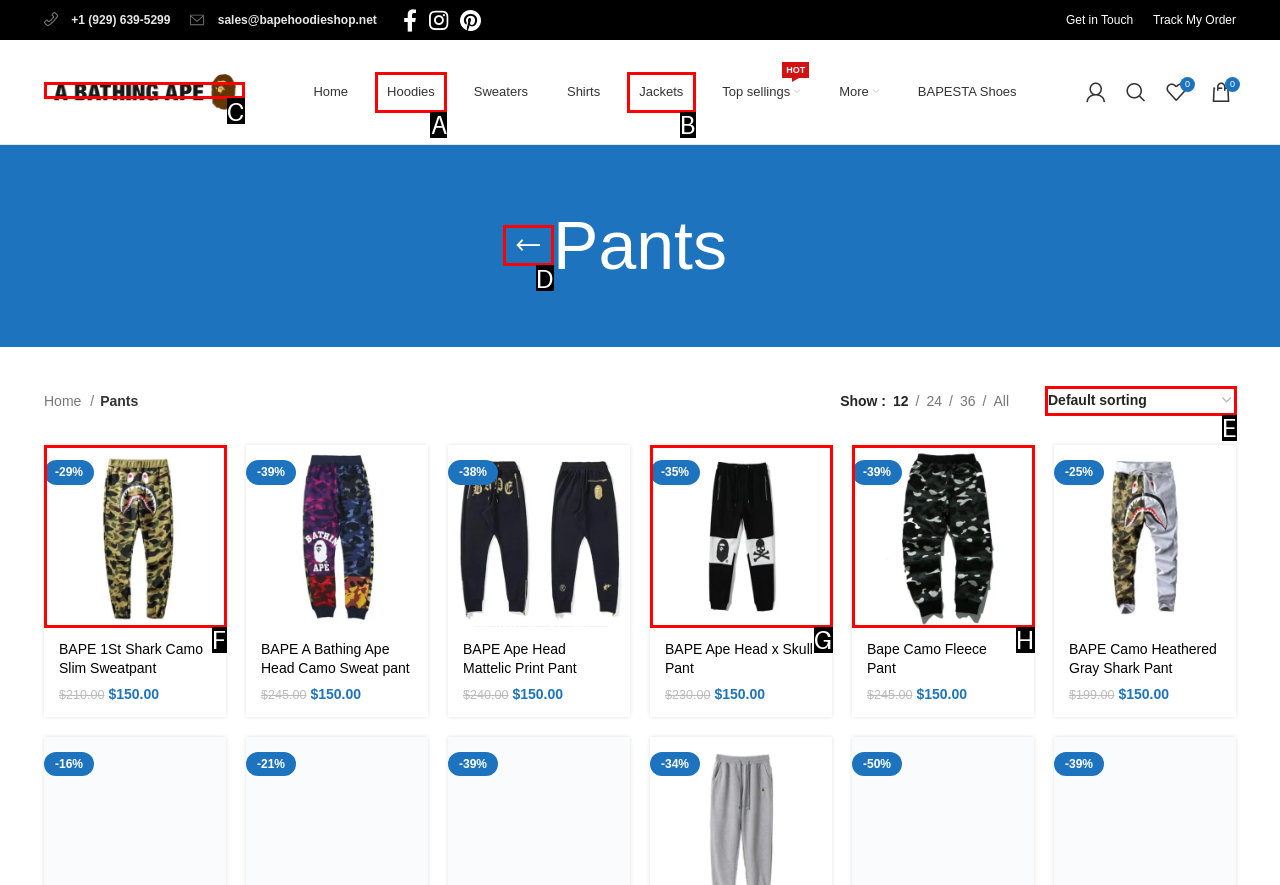Determine which HTML element should be clicked for this task: Sort products by order
Provide the option's letter from the available choices.

E